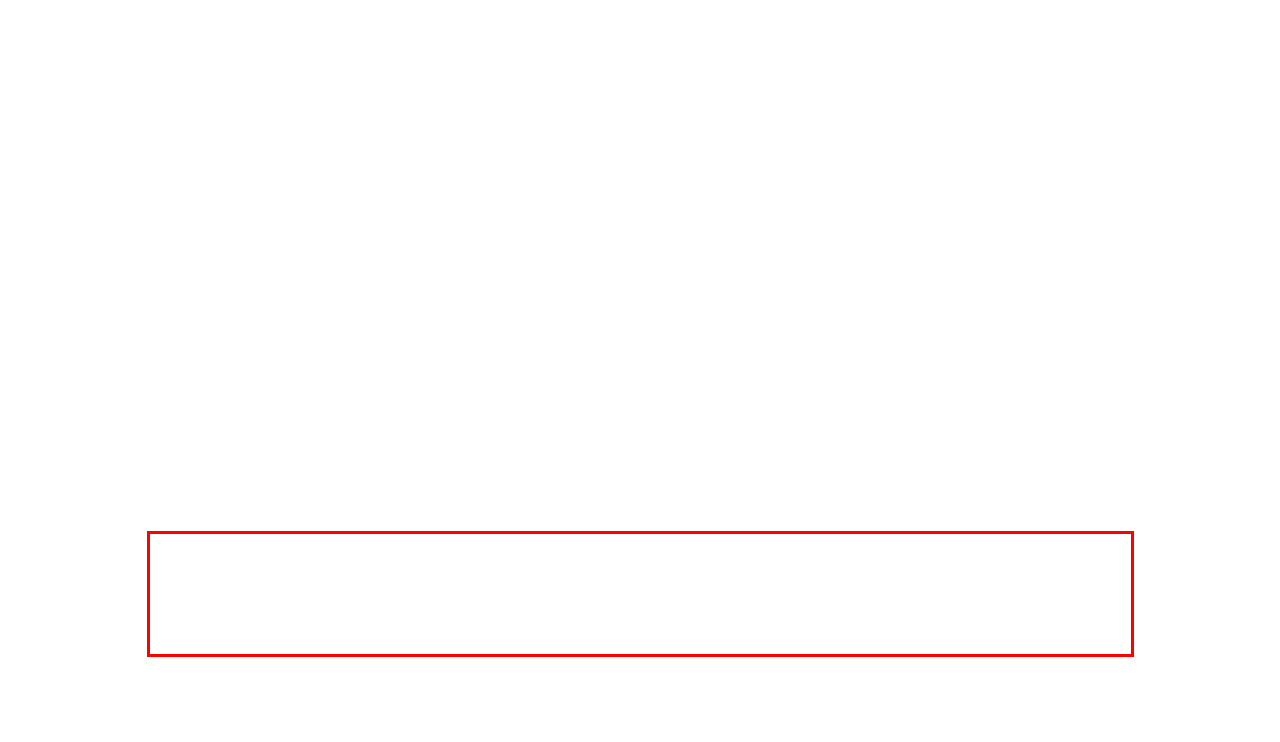Please look at the screenshot provided and find the red bounding box. Extract the text content contained within this bounding box.

Tinctures, cannabis-infused alcohol or oil extracts, provide a quick, discreet, and effective way to consume cannabis. Placed under the tongue or mixed with food or drinks, they are absorbed directly into the bloodstream, offering a rapid onset of effects. Remember to start with a lower dose, as tinctures can be surprisingly potent. You can find a variety of tinctures at your Scarborough dispensary.